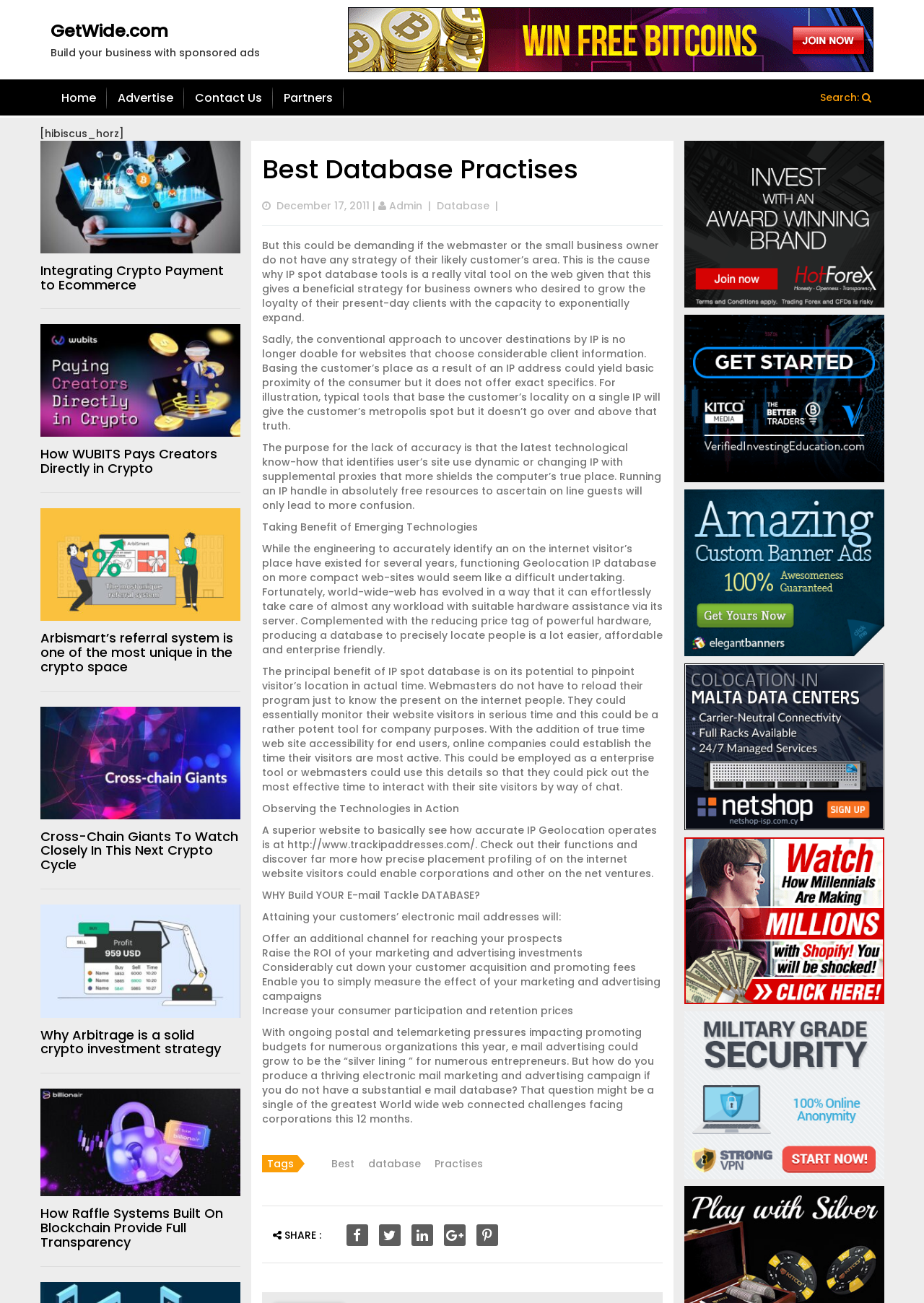Pinpoint the bounding box coordinates of the area that must be clicked to complete this instruction: "Click on the 'Best Database Practises' link".

[0.283, 0.116, 0.625, 0.144]